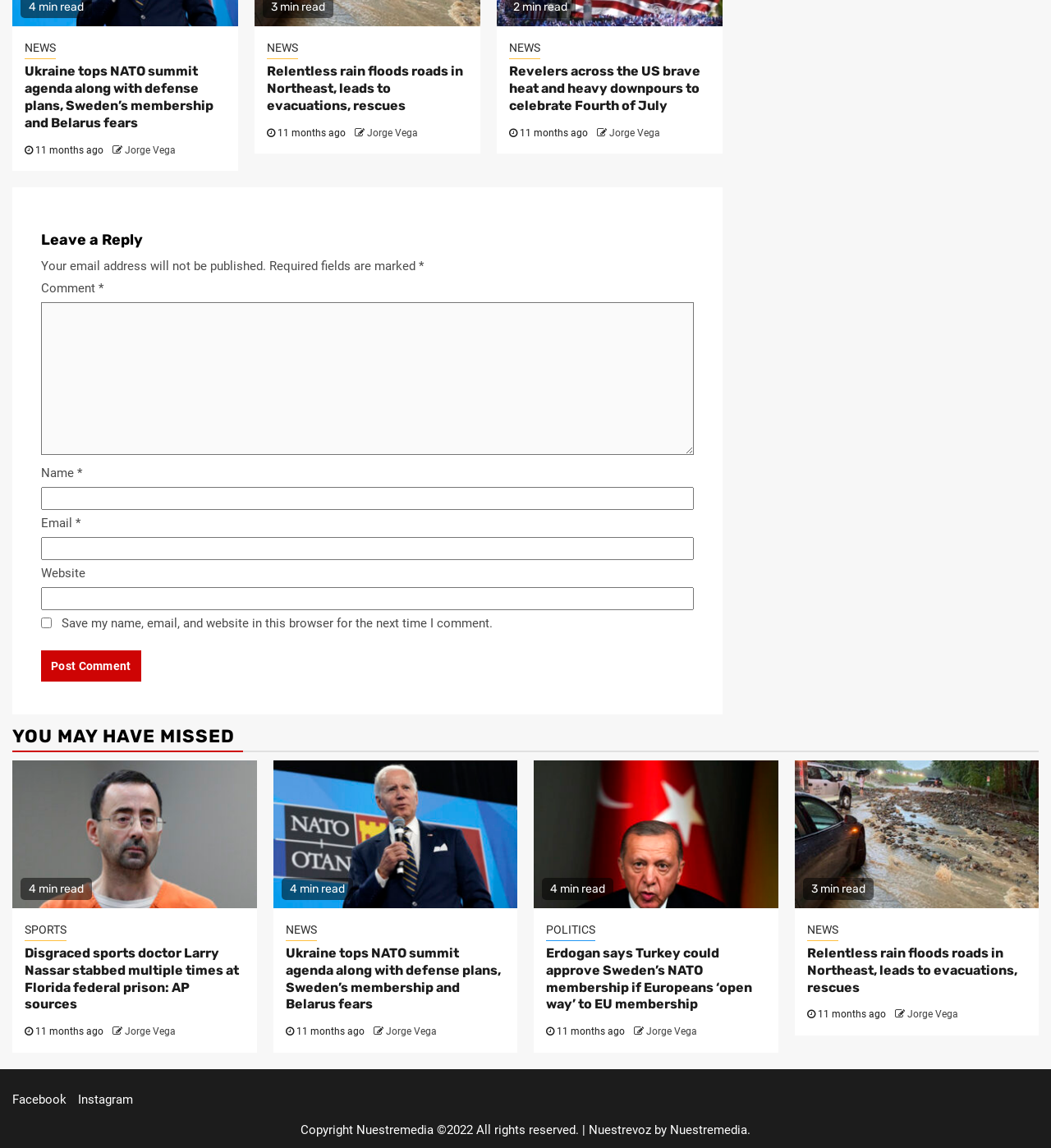Respond to the question below with a single word or phrase: How long does it take to read the article 'Erdogan says Turkey could approve Sweden’s NATO membership if Europeans ‘open way’ to EU membership'?

4 min read